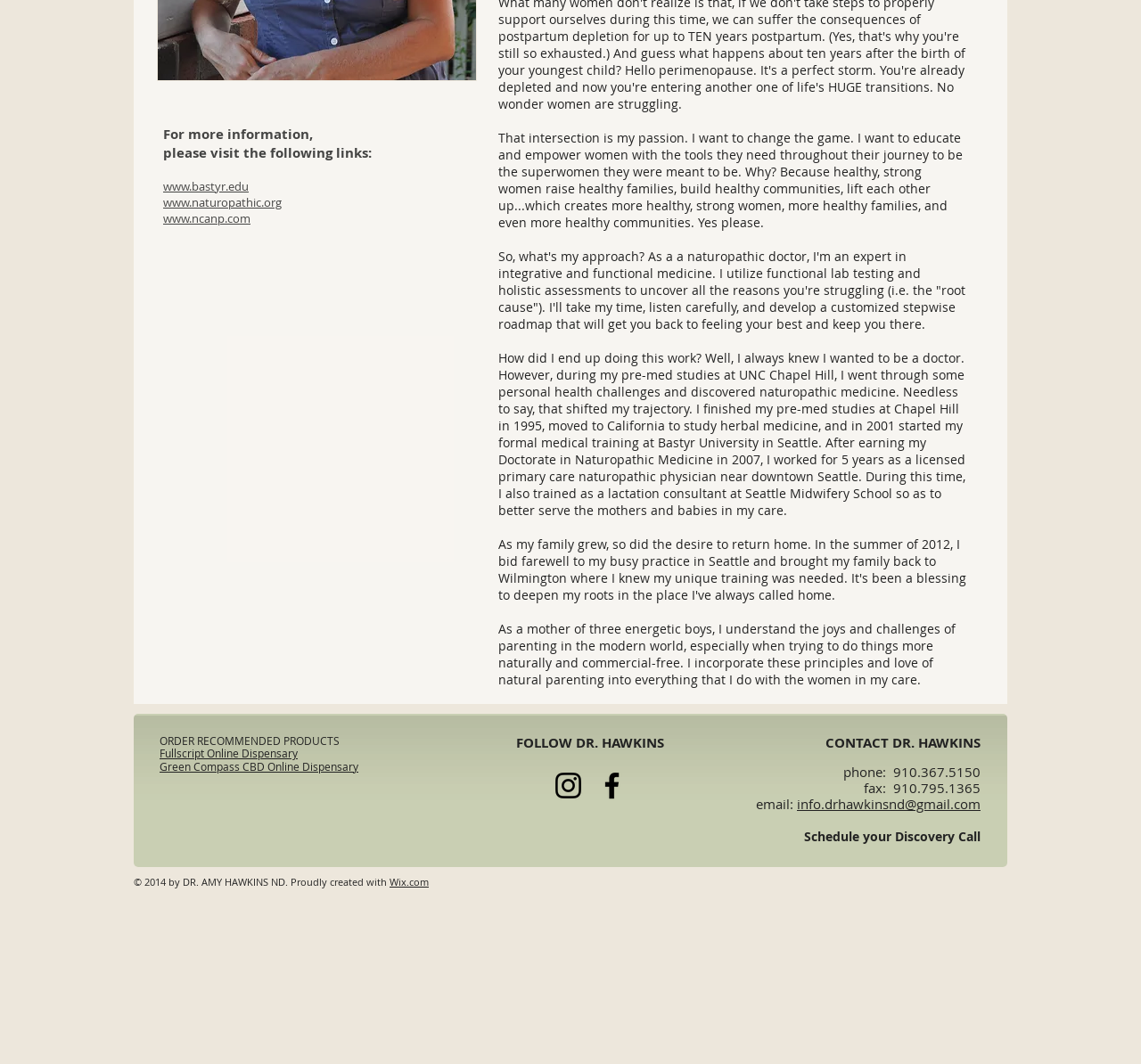From the element description Green Compass CBD Online Dispensary, predict the bounding box coordinates of the UI element. The coordinates must be specified in the format (top-left x, top-left y, bottom-right x, bottom-right y) and should be within the 0 to 1 range.

[0.14, 0.713, 0.314, 0.727]